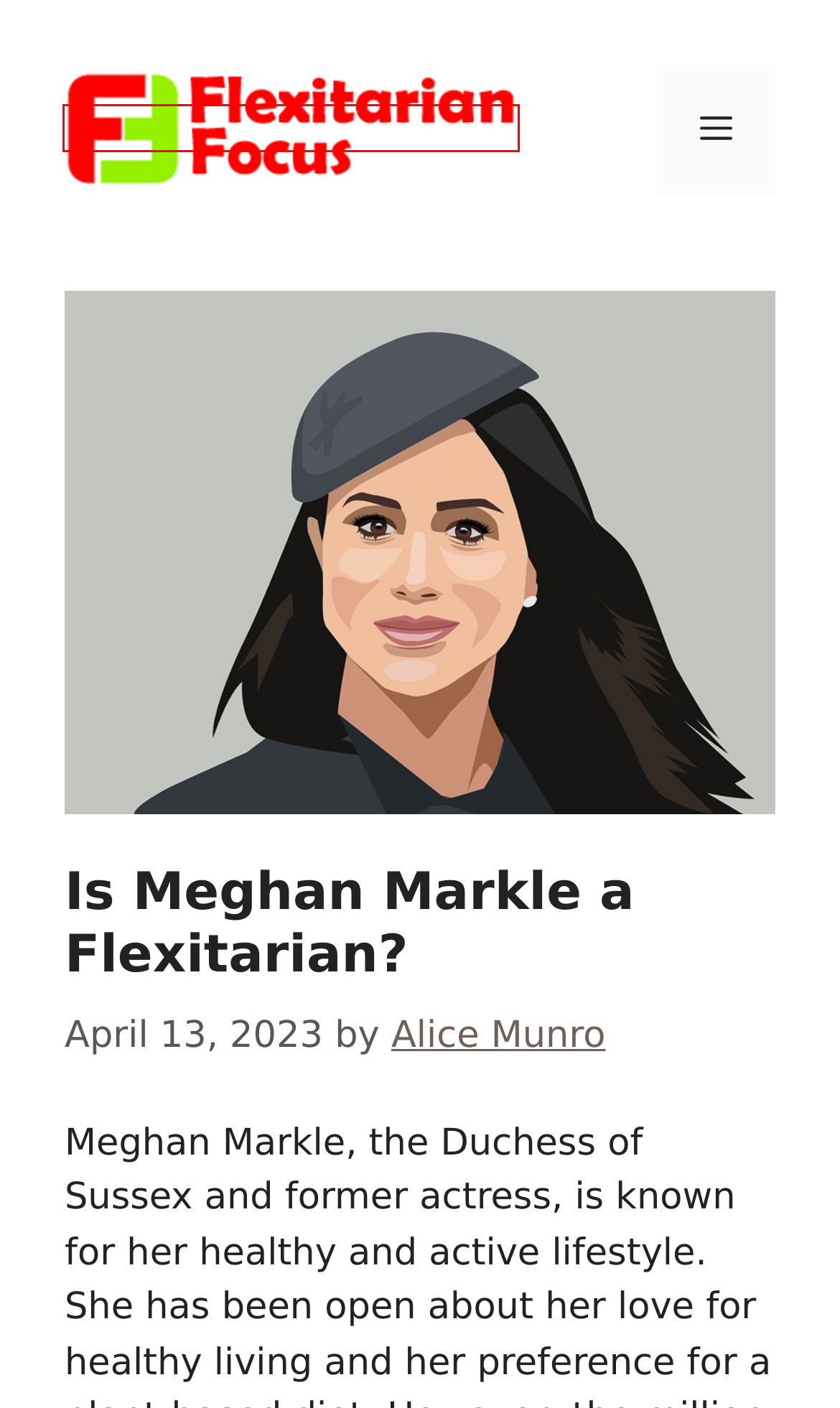Examine the screenshot of a webpage with a red bounding box around a UI element. Your task is to identify the webpage description that best corresponds to the new webpage after clicking the specified element. The given options are:
A. 7 Reasons to Eat Less Meat - Flexitarian Focus
B. Can You Eat Cheese on a Flexitarian Diet? - Flexitarian Focus
C. Alice Munro, Author at Flexitarian Focus
D. Is a Flexitarian Diet Good for Weight Lifters? - Flexitarian Focus
E. Can the Flexitarian Diet Decrease Blood Pressure? - Flexitarian Focus
F. Flexitarian Focus - The Magazine for Flexitarians!
G. Is the Flexitarian Diet Low-Carb? - Flexitarian Focus
H. Ten Delicious and Healthy Flexitarian Salads - Flexitarian Focus

F